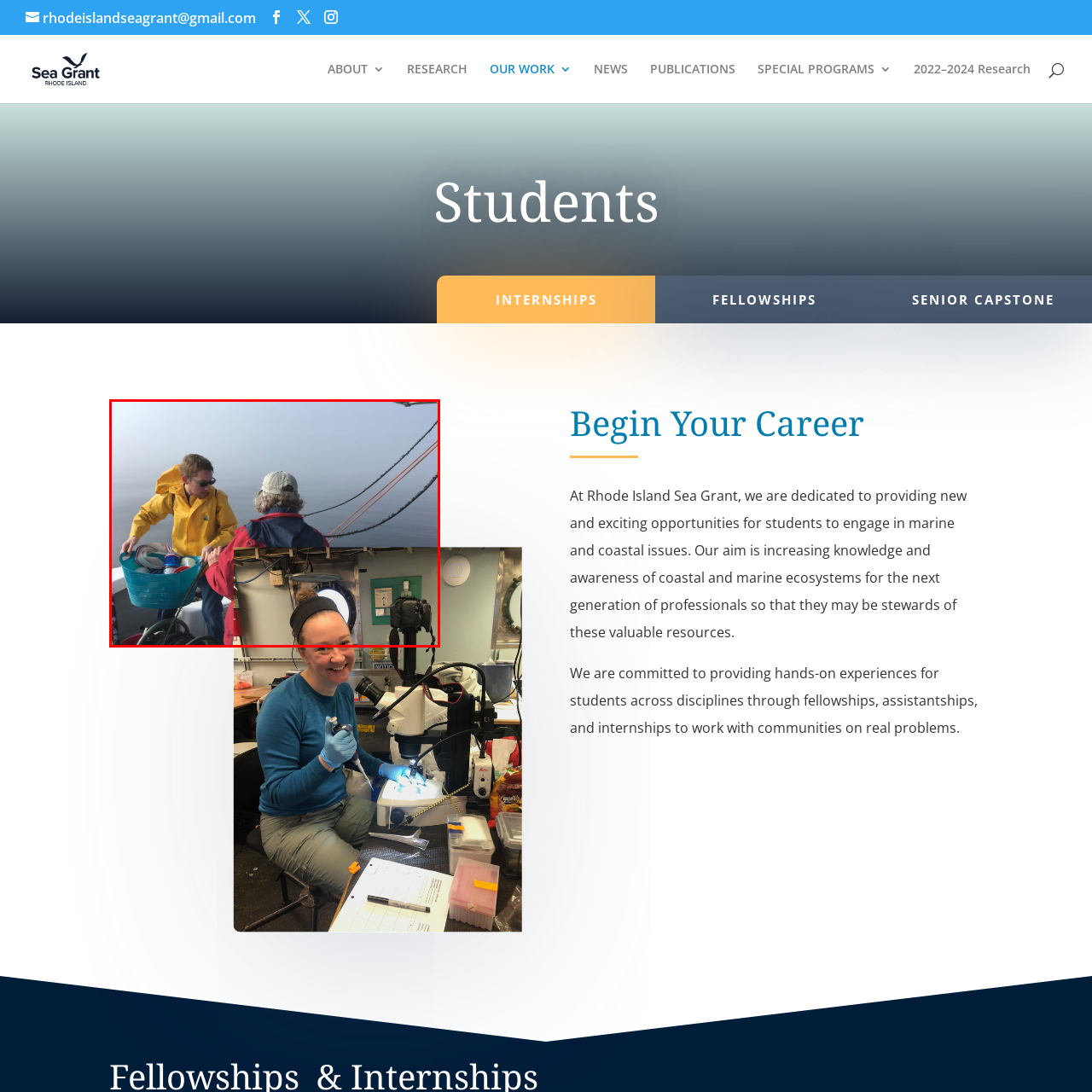What is visible in the bottom part of the image?
Inspect the highlighted part of the image and provide a single word or phrase as your answer.

Vessel's interior